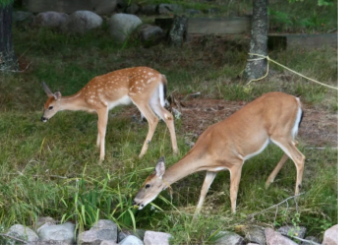What is surrounding the deer in the image?
Based on the image, give a concise answer in the form of a single word or short phrase.

Natural elements